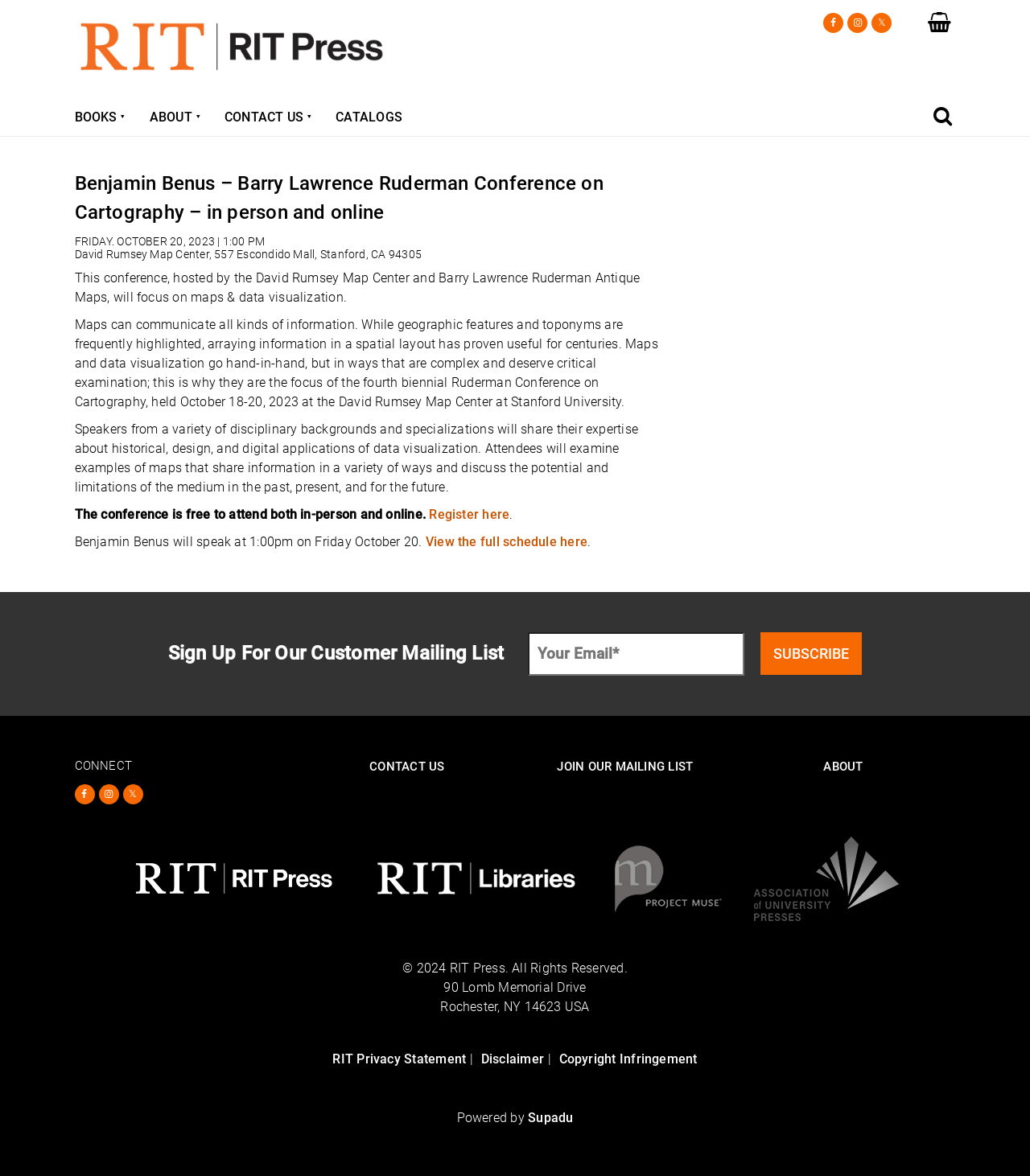Could you determine the bounding box coordinates of the clickable element to complete the instruction: "Search for something"? Provide the coordinates as four float numbers between 0 and 1, i.e., [left, top, right, bottom].

[0.844, 0.09, 0.928, 0.109]